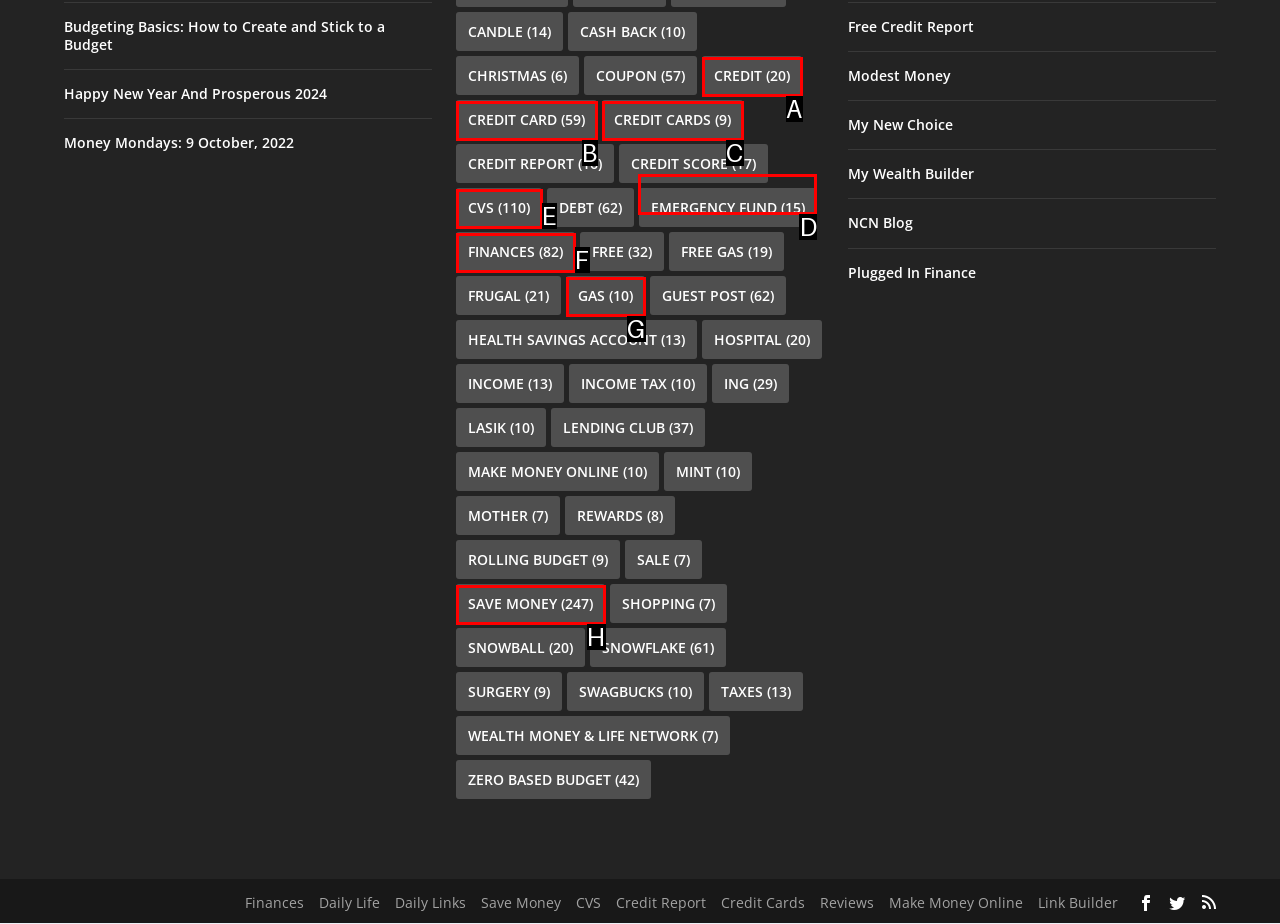Select the letter of the UI element you need to click on to fulfill this task: Read about 'Emergency Fund'. Write down the letter only.

D